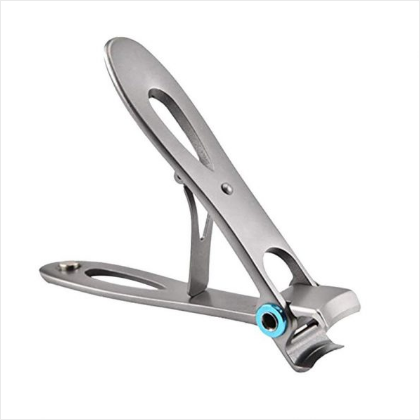Please provide a short answer using a single word or phrase for the question:
What type of grooming is the nail cutter suited for?

Personal grooming